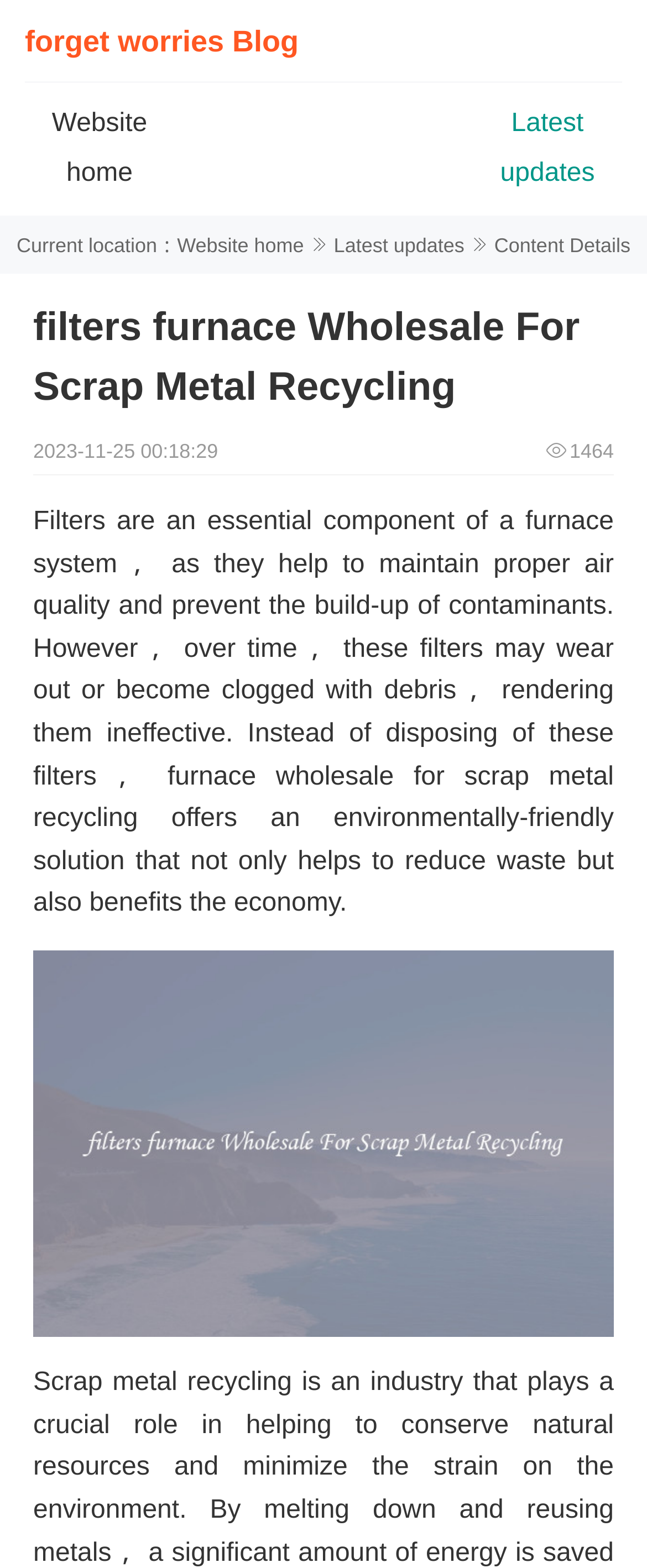Use a single word or phrase to answer the question: 
What is the purpose of filters in a furnace system?

Maintain air quality and prevent contaminants